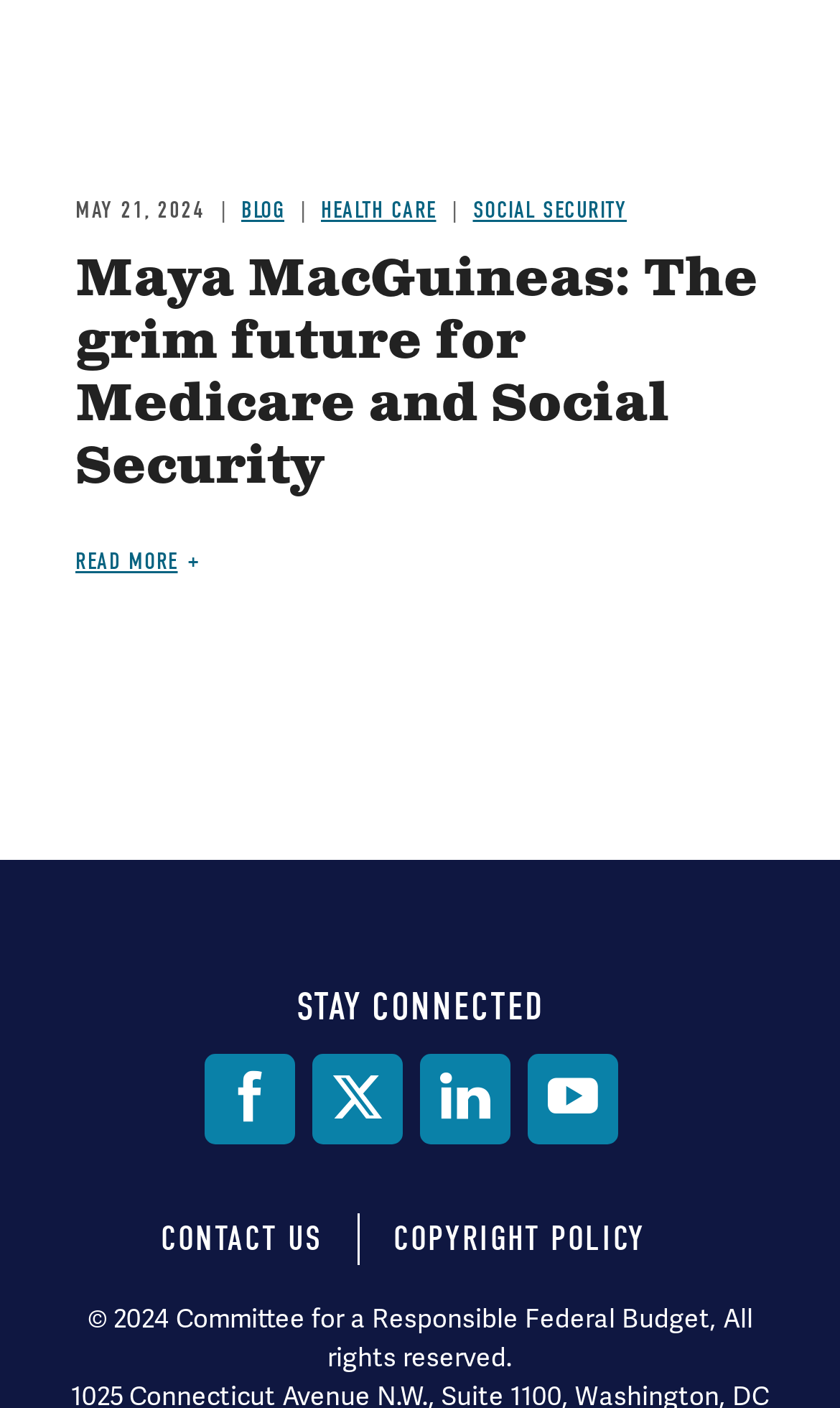Identify the bounding box coordinates of the clickable region required to complete the instruction: "Read the article about Maya MacGuineas". The coordinates should be given as four float numbers within the range of 0 and 1, i.e., [left, top, right, bottom].

[0.09, 0.178, 0.91, 0.354]